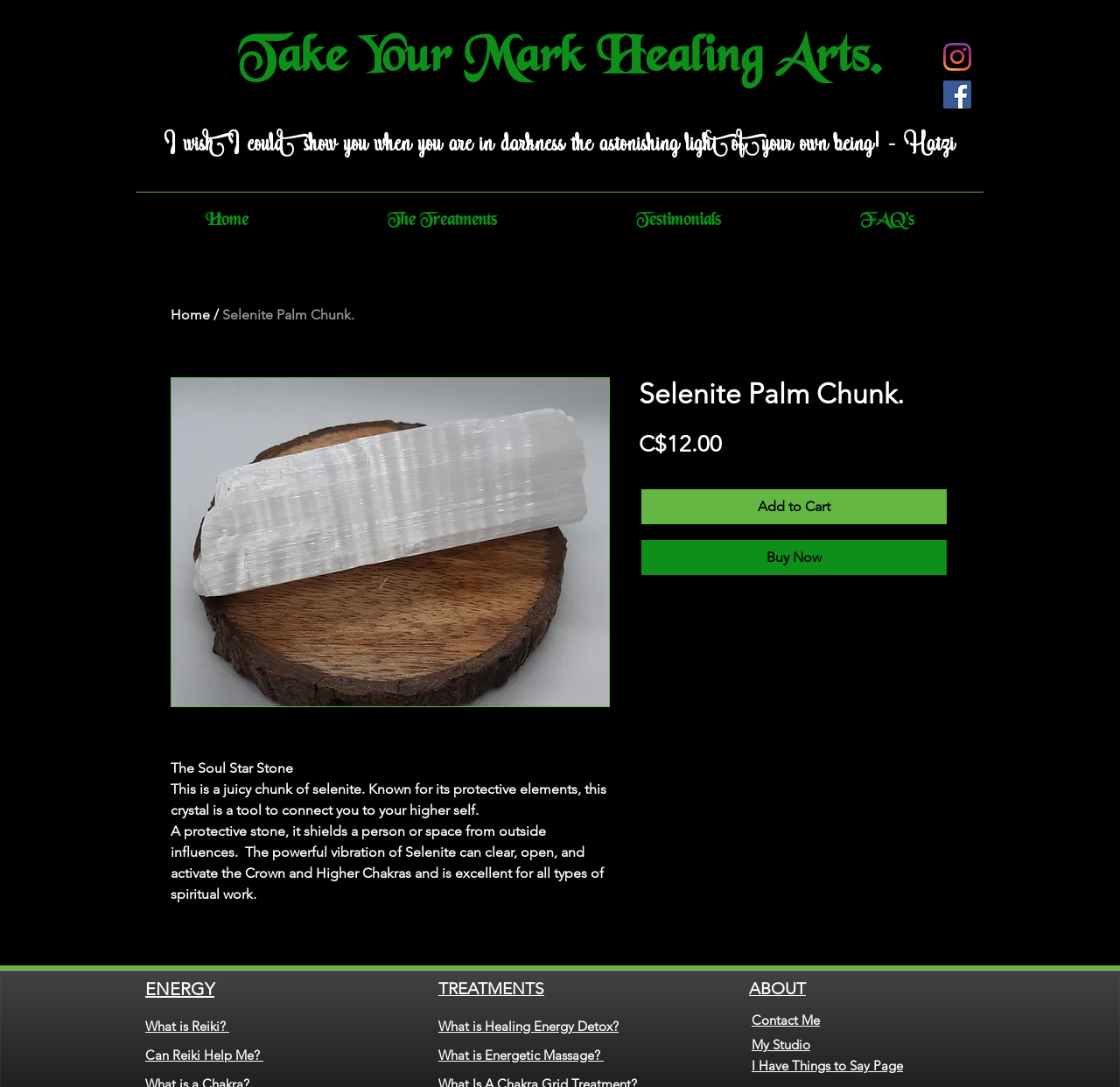Use a single word or phrase to answer the question:
What is the price of the Selenite Palm Chunk?

C$12.00